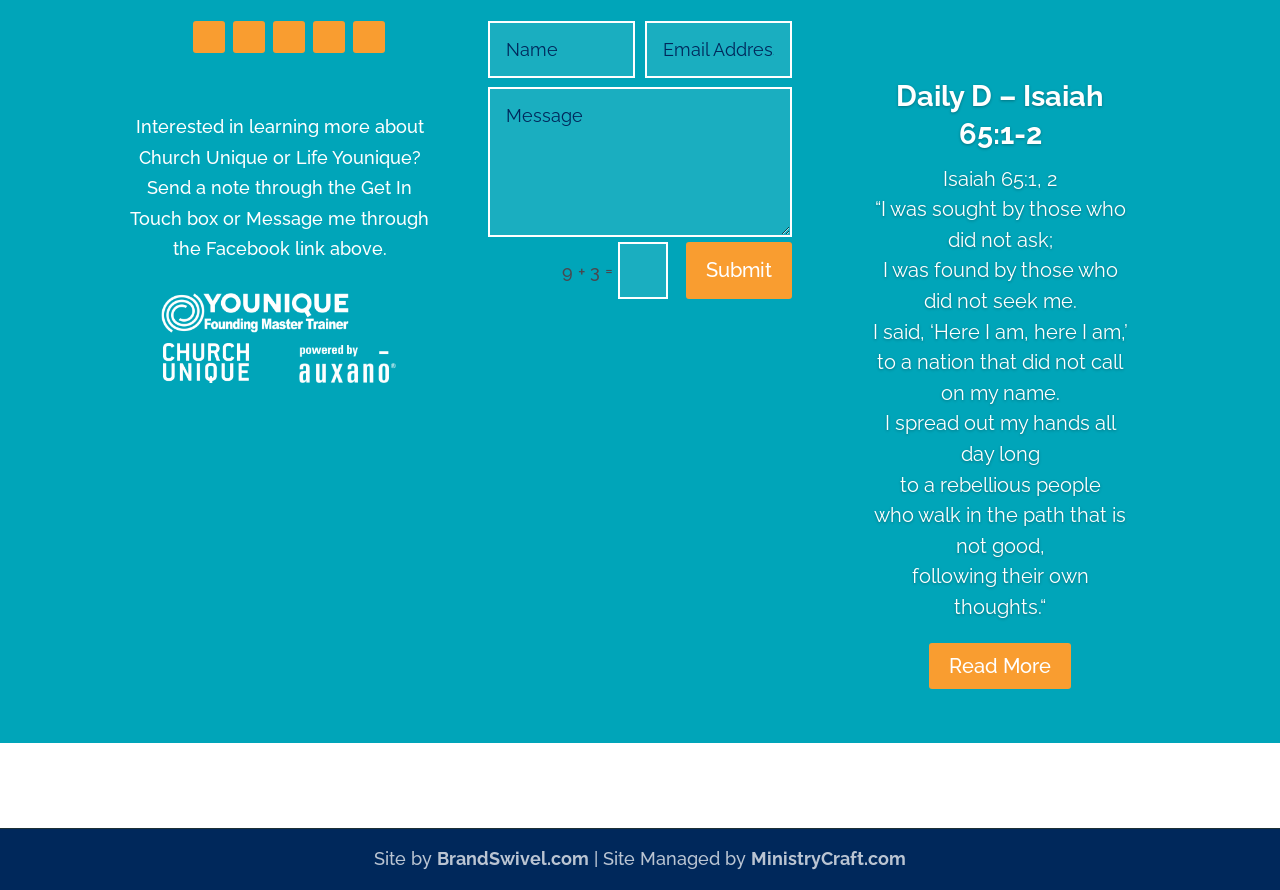Answer in one word or a short phrase: 
What is the last word in the Bible verse?

thoughts